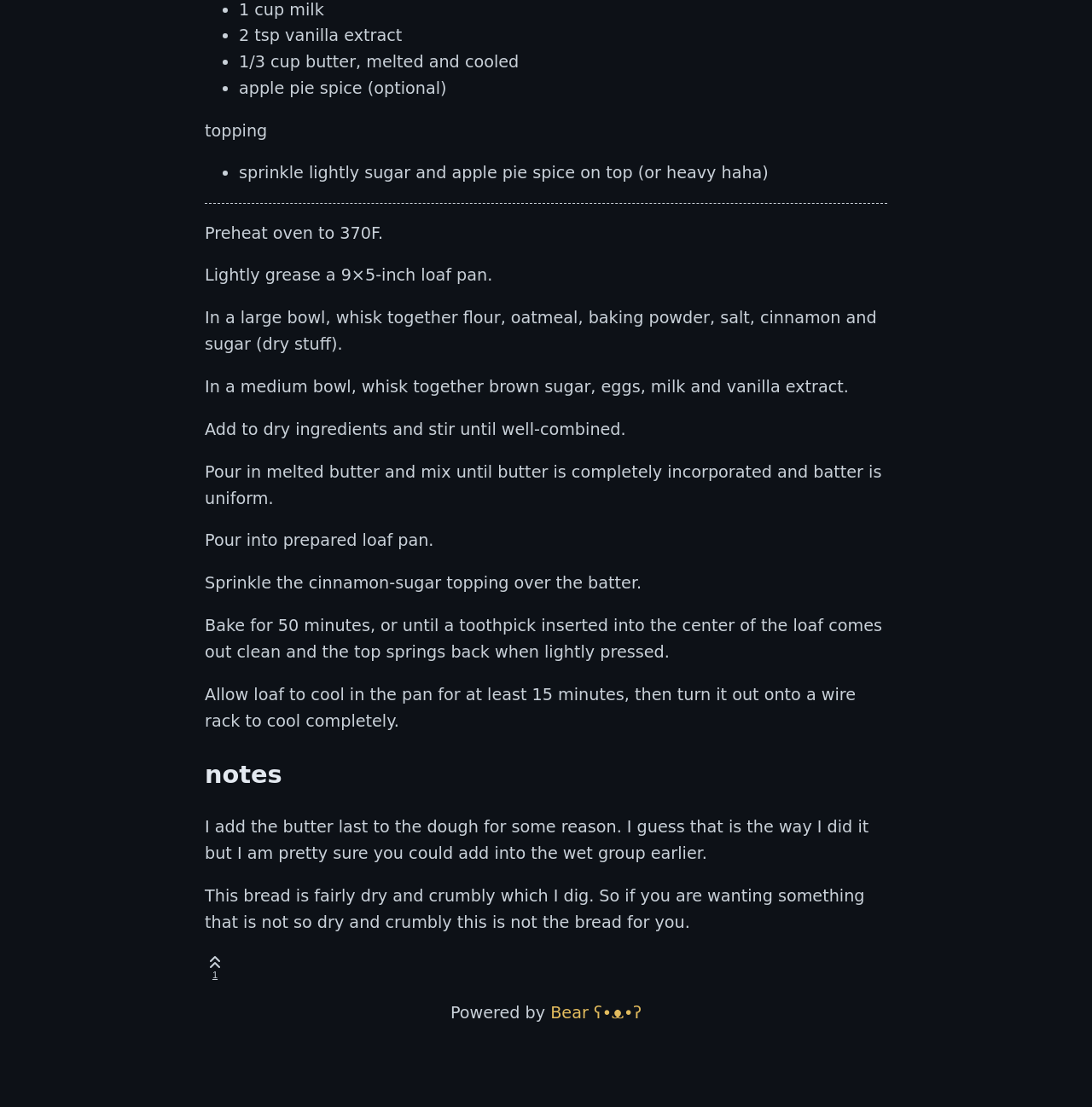Based on the element description: "1", identify the UI element and provide its bounding box coordinates. Use four float numbers between 0 and 1, [left, top, right, bottom].

[0.188, 0.86, 0.206, 0.886]